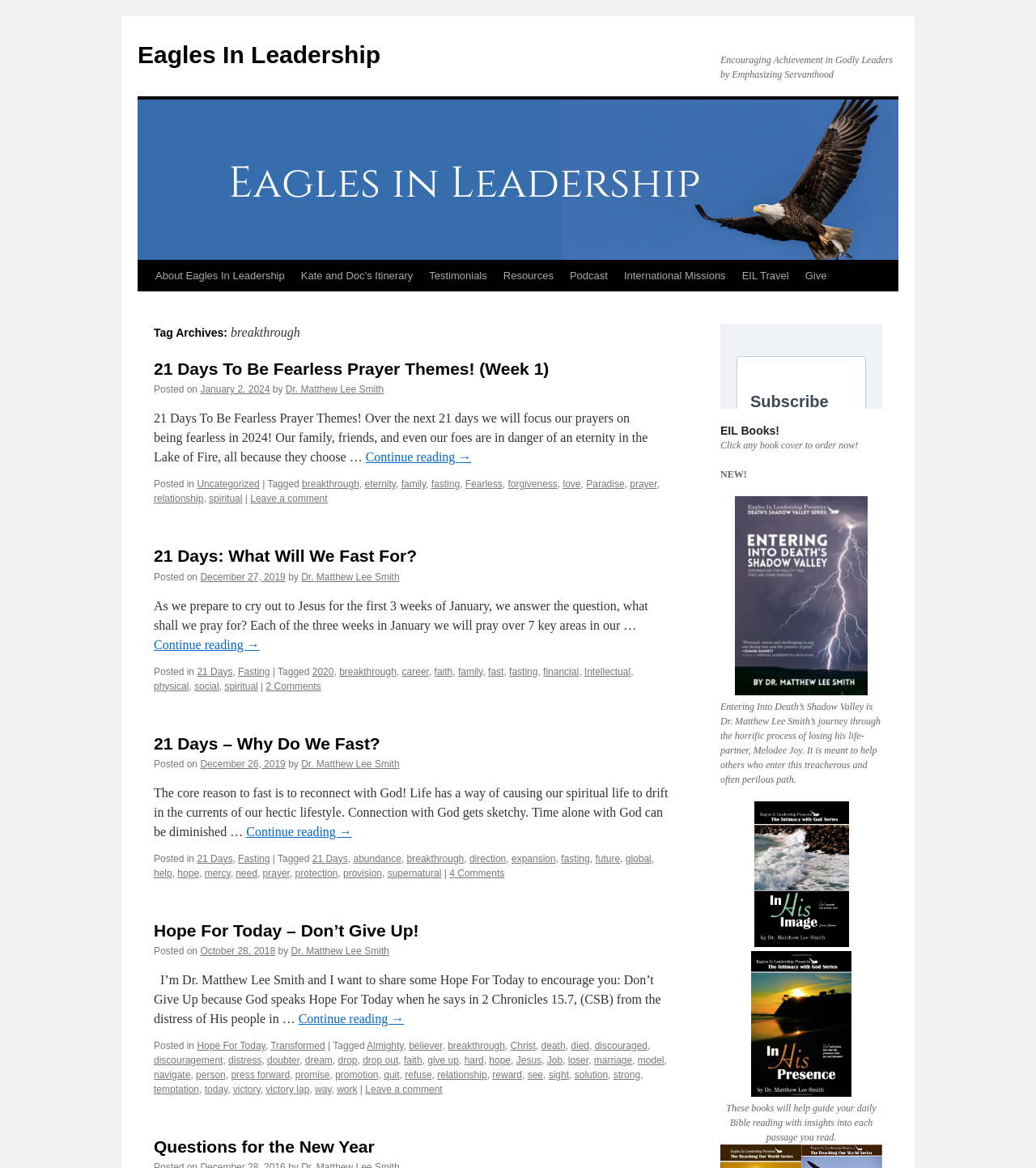Identify the bounding box of the HTML element described as: "Hope For Today".

[0.19, 0.891, 0.256, 0.9]